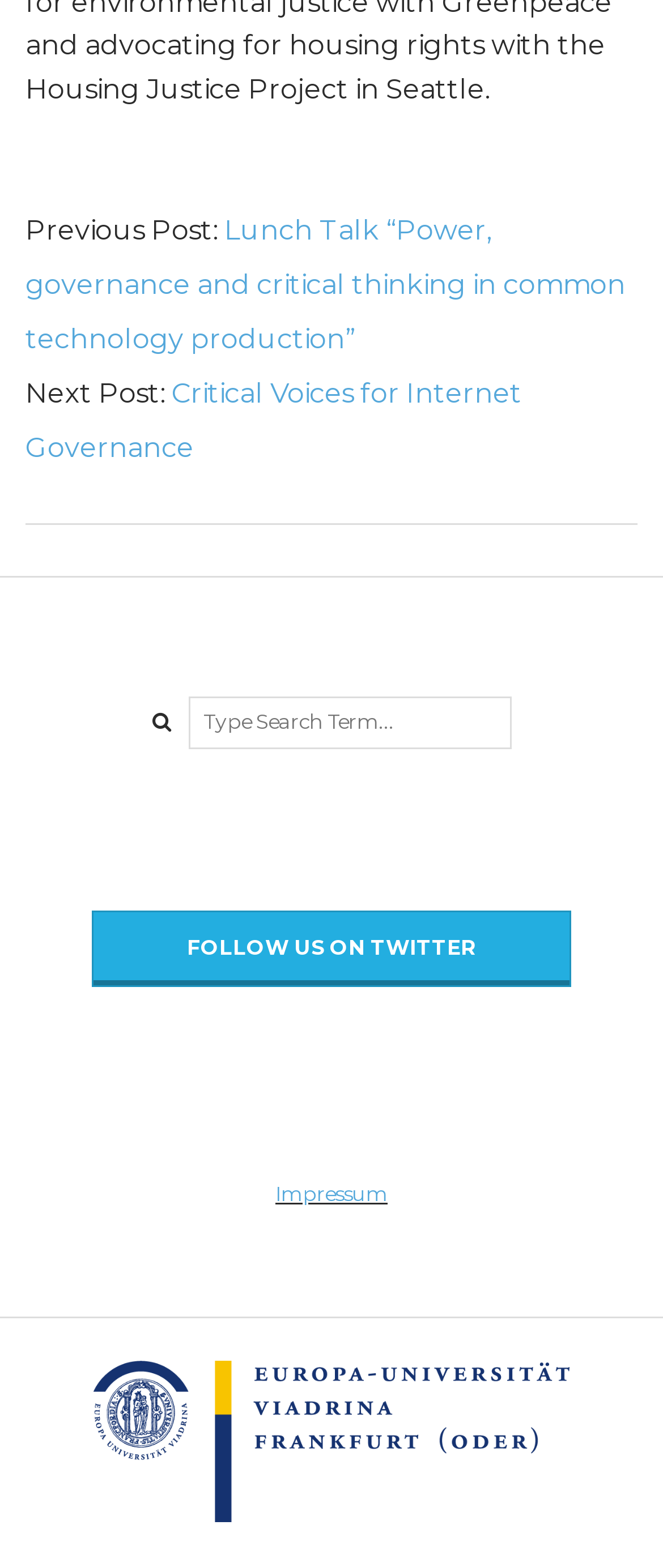What can be done in the textbox?
Give a single word or phrase answer based on the content of the image.

Type Search Term